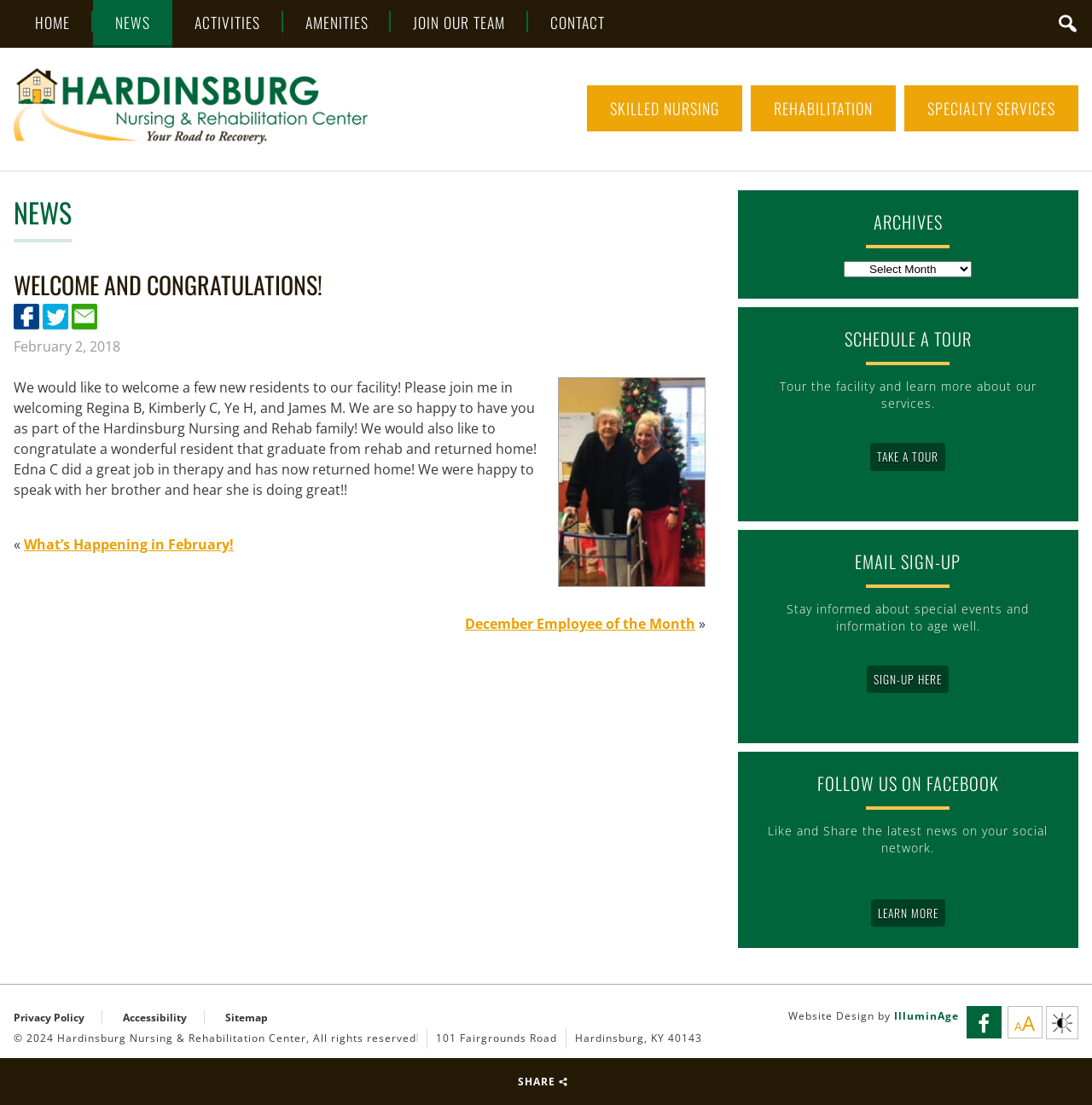What is the name of the employee of the month?
Look at the screenshot and provide an in-depth answer.

I found the answer by looking at the link element with the text 'December Employee of the Month', which suggests that Edna C is the employee of the month.